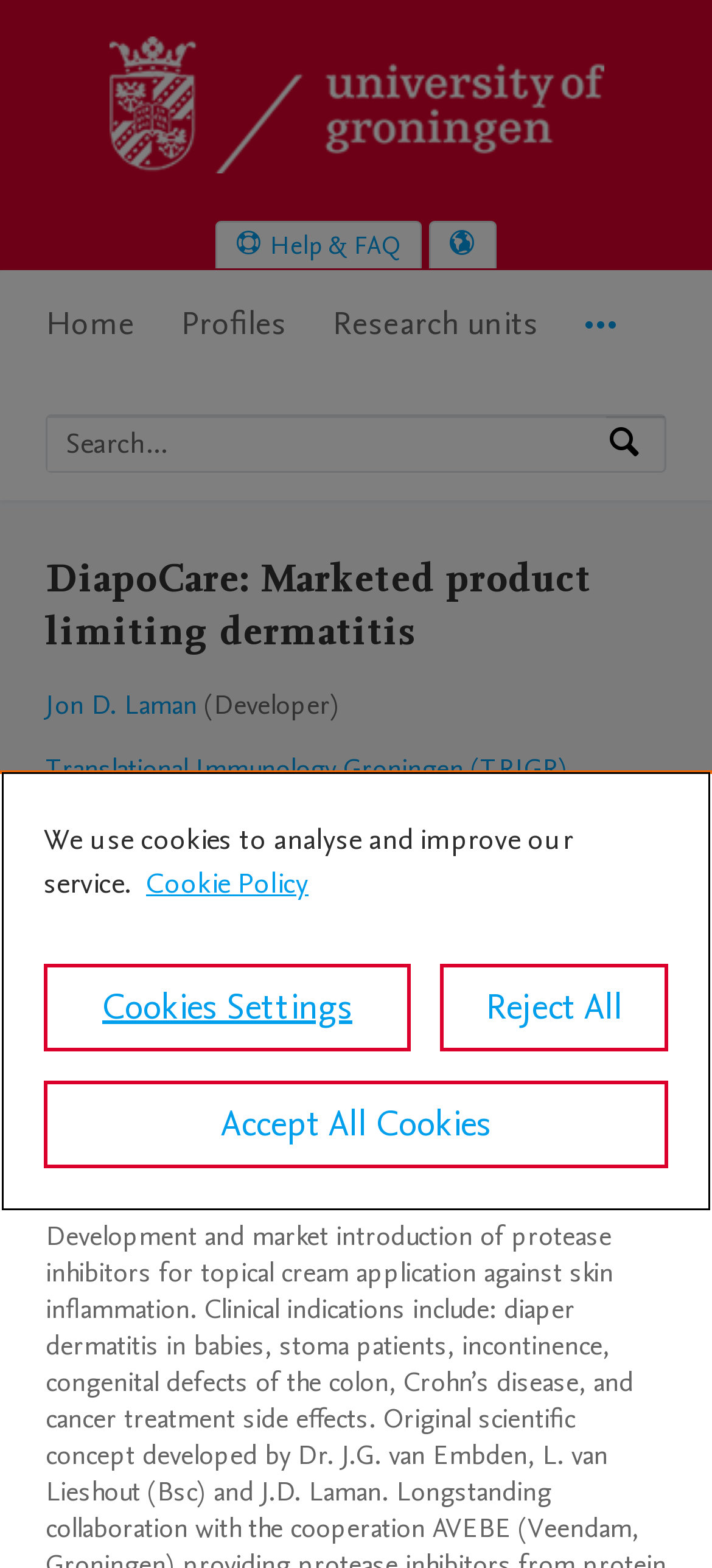What is the research unit associated with DiapoCare?
We need a detailed and exhaustive answer to the question. Please elaborate.

The research unit can be found in the link element with the text 'Translational Immunology Groningen (TRIGR)' which is located below the developer's name.